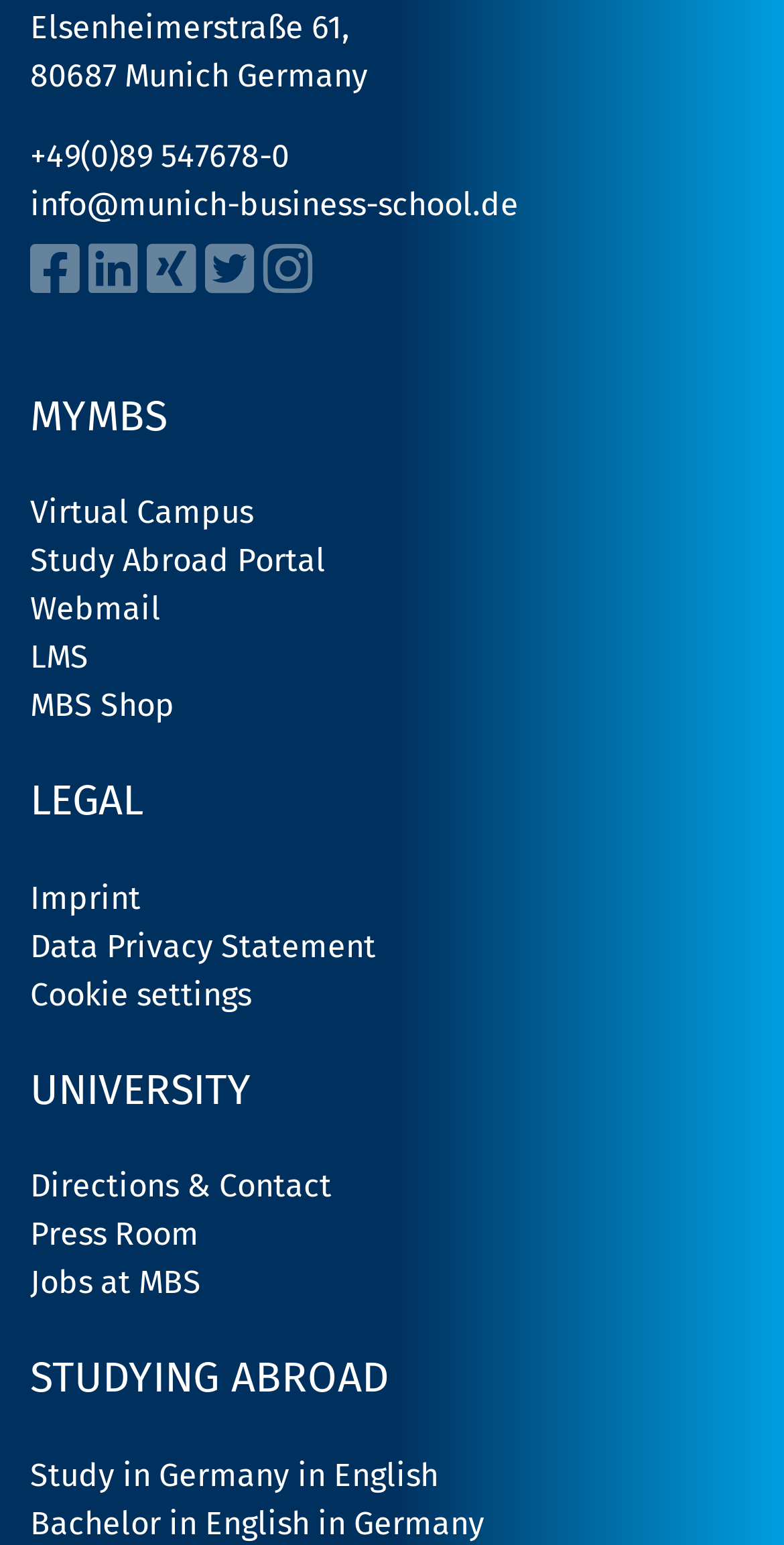How many social media links are available?
Refer to the image and provide a one-word or short phrase answer.

5